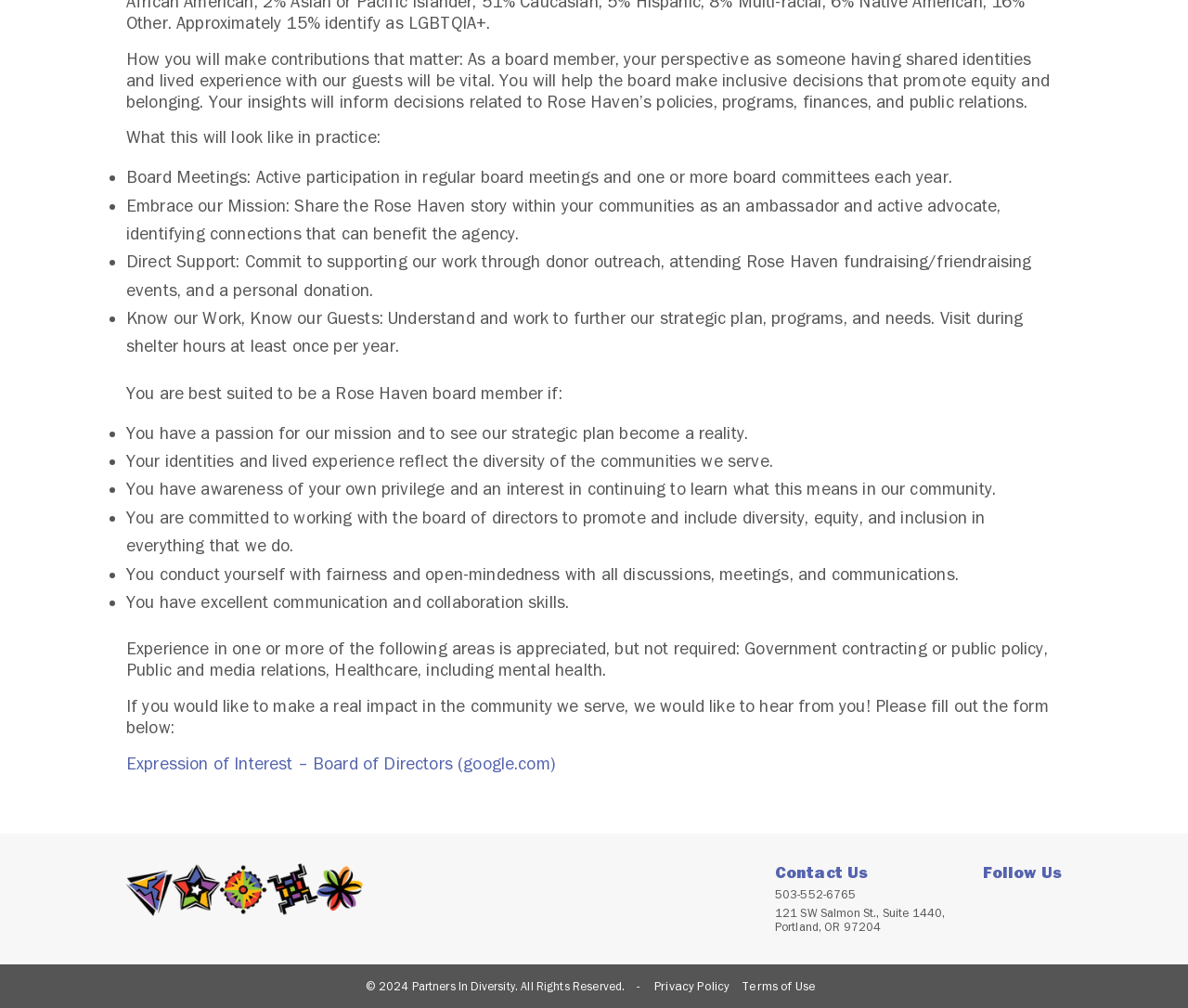What is the role of a board member at Rose Haven?
Look at the image and answer with only one word or phrase.

Make inclusive decisions